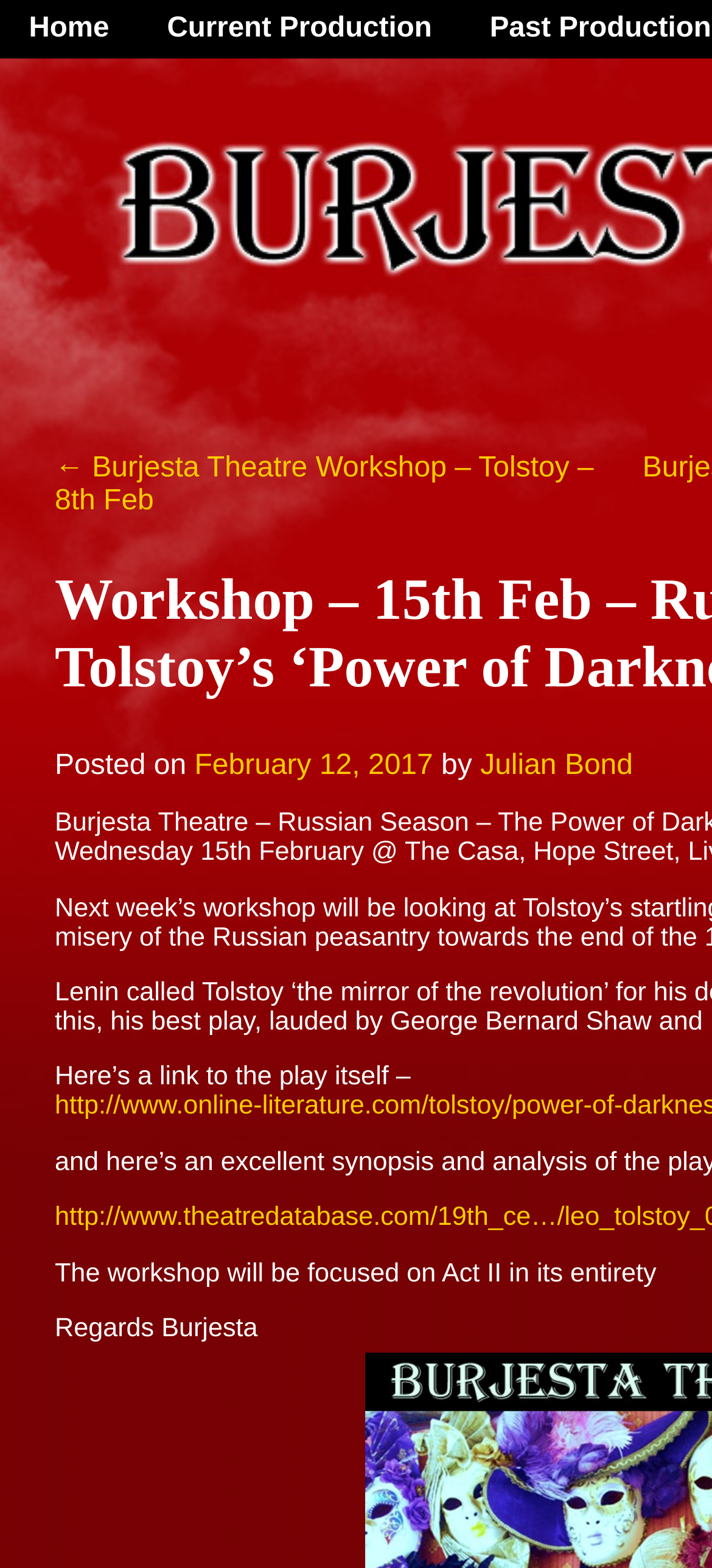Using the element description provided, determine the bounding box coordinates in the format (top-left x, top-left y, bottom-right x, bottom-right y). Ensure that all values are floating point numbers between 0 and 1. Element description: February 12, 2017

[0.273, 0.478, 0.608, 0.498]